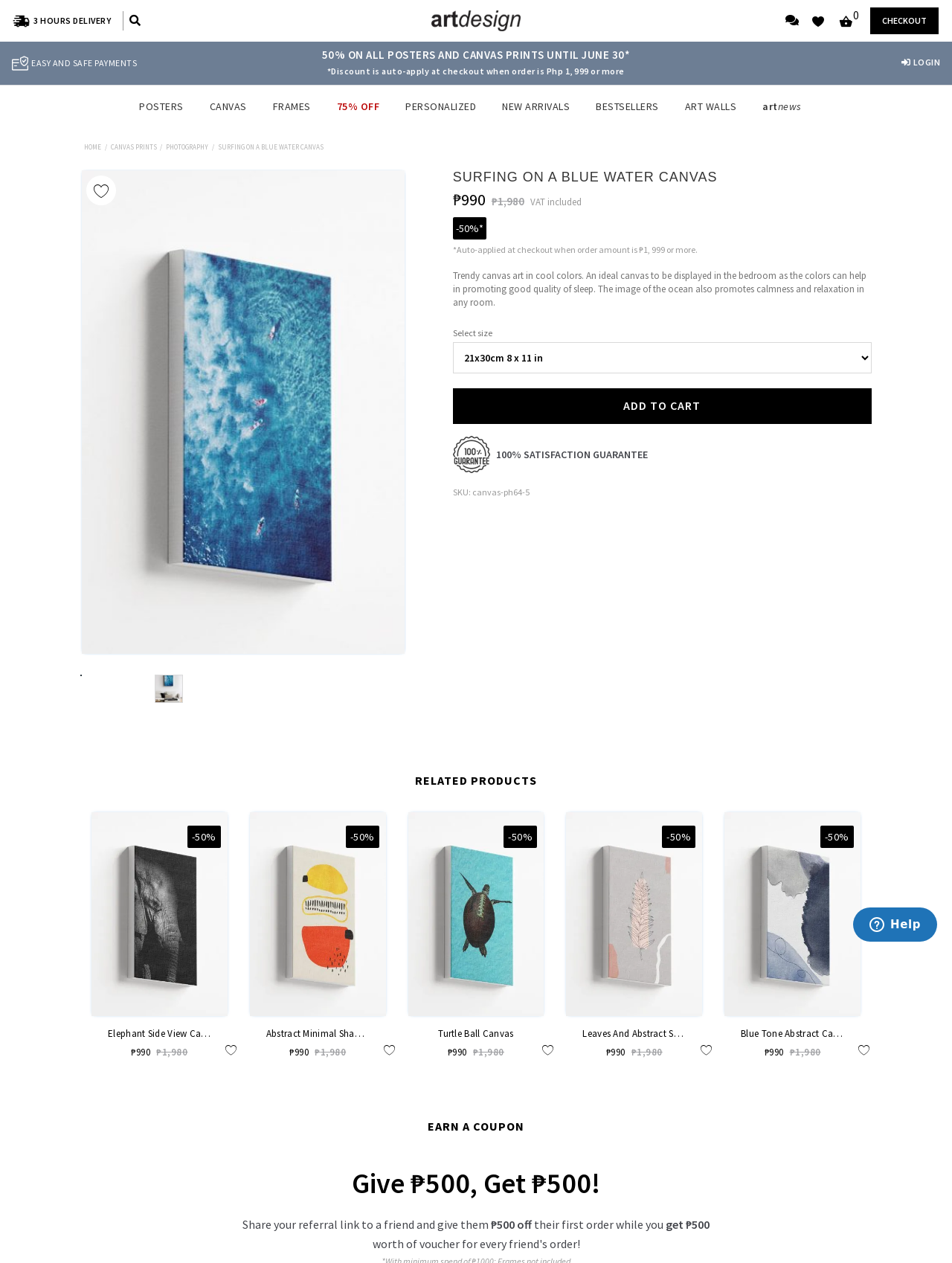Using the image as a reference, answer the following question in as much detail as possible:
What is the theme of the related products?

The related products section shows three products, namely Elephant Side View Canvas, Abstract Minimal Shapes Canvas, and Turtle Ball Canvas, all of which are canvas art products, suggesting that the theme of the related products is canvas art.